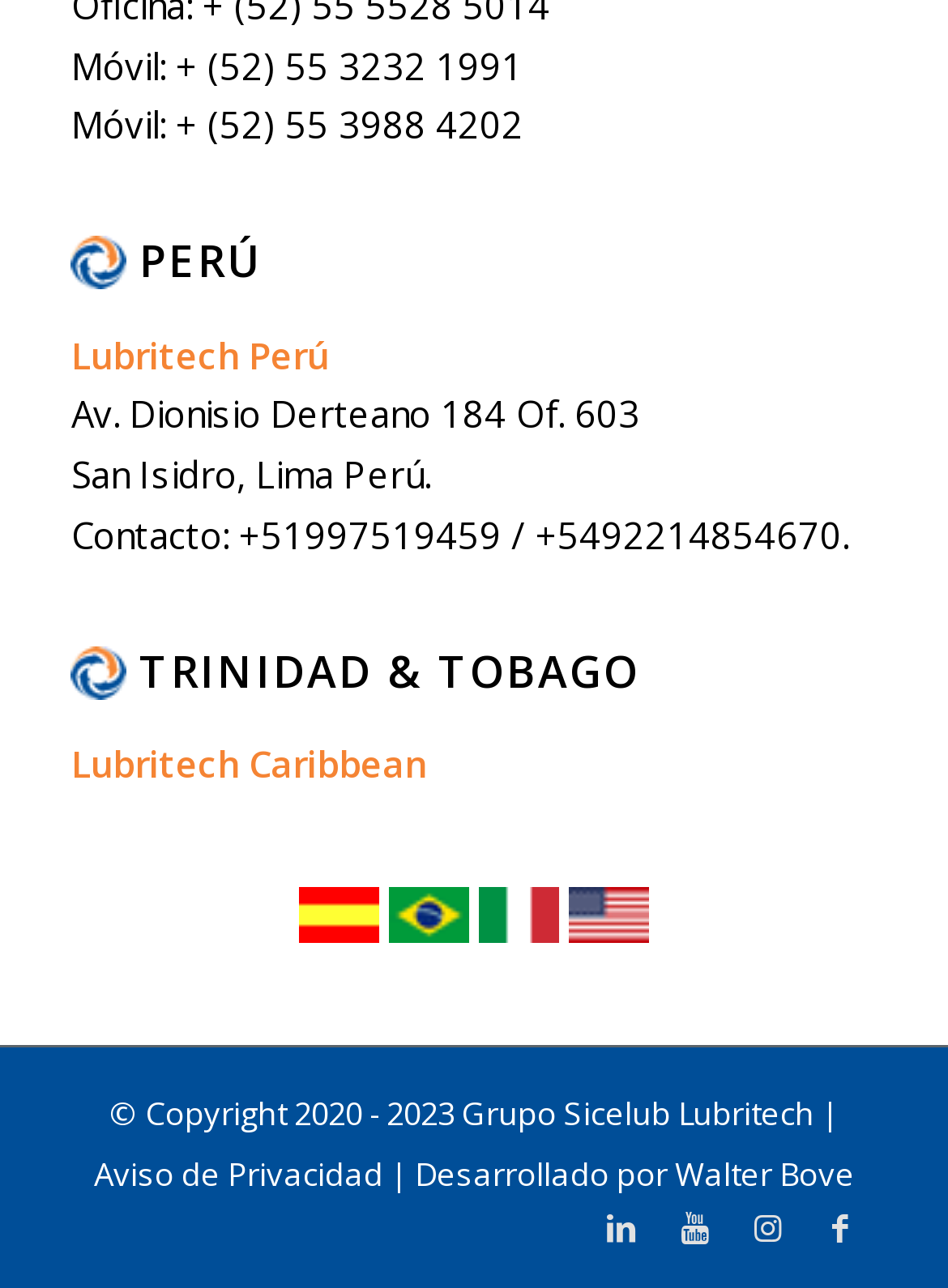What is the name of the company that developed the website?
Using the image as a reference, answer the question in detail.

I found the name of the company that developed the website by looking at the link 'Desarrollado por Walter Bove' at the bottom of the webpage.